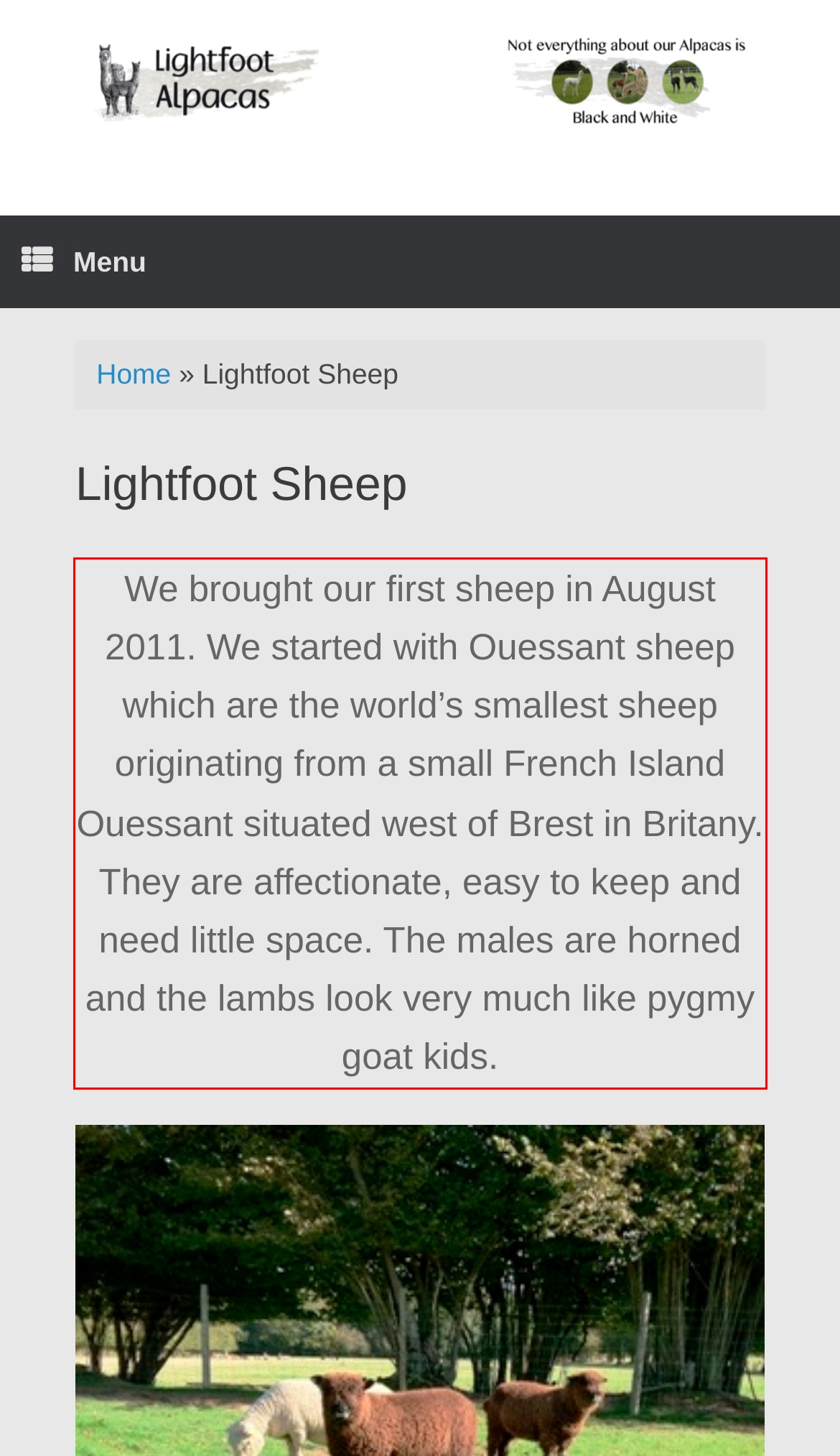Given a webpage screenshot, identify the text inside the red bounding box using OCR and extract it.

We brought our first sheep in August 2011. We started with Ouessant sheep which are the world’s smallest sheep originating from a small French Island Ouessant situated west of Brest in Britany. They are affectionate, easy to keep and need little space. The males are horned and the lambs look very much like pygmy goat kids.